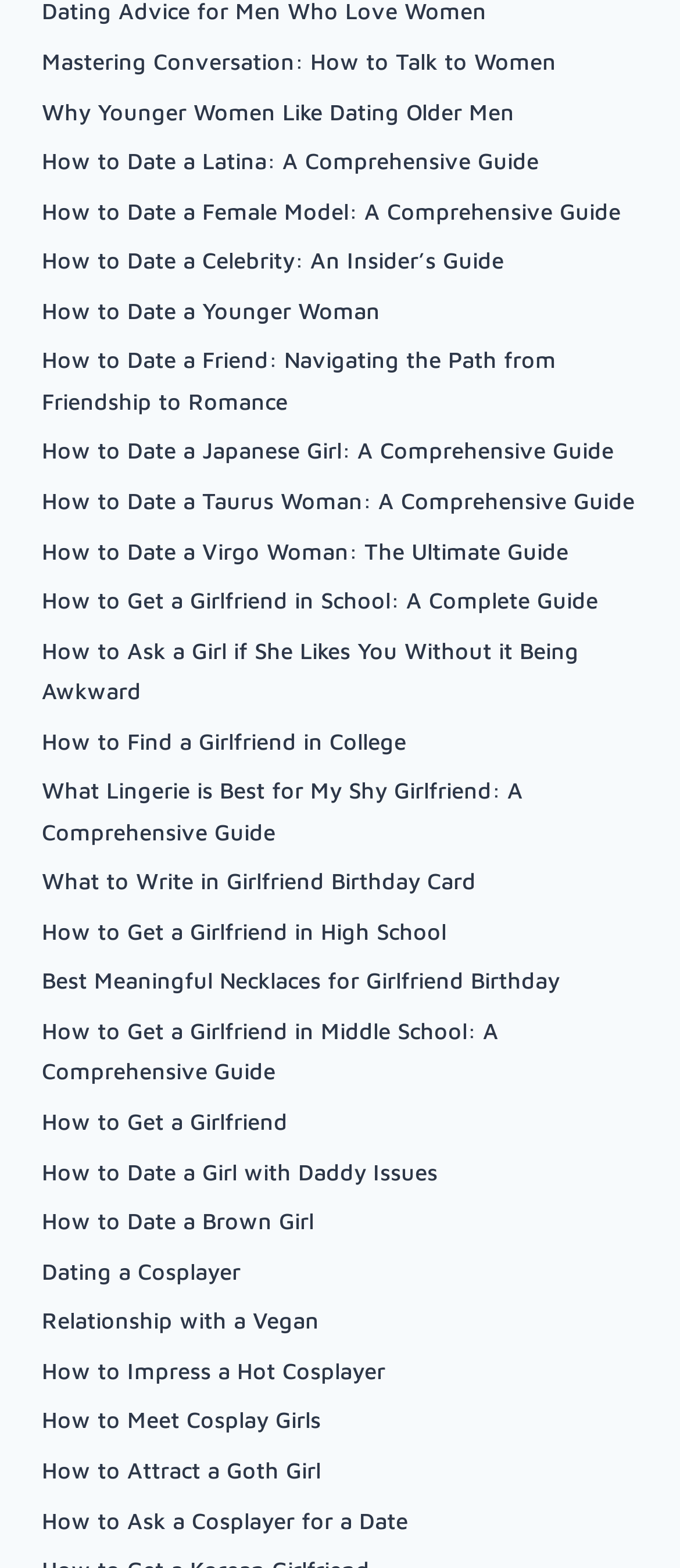Bounding box coordinates are given in the format (top-left x, top-left y, bottom-right x, bottom-right y). All values should be floating point numbers between 0 and 1. Provide the bounding box coordinate for the UI element described as: ABOUT US

None